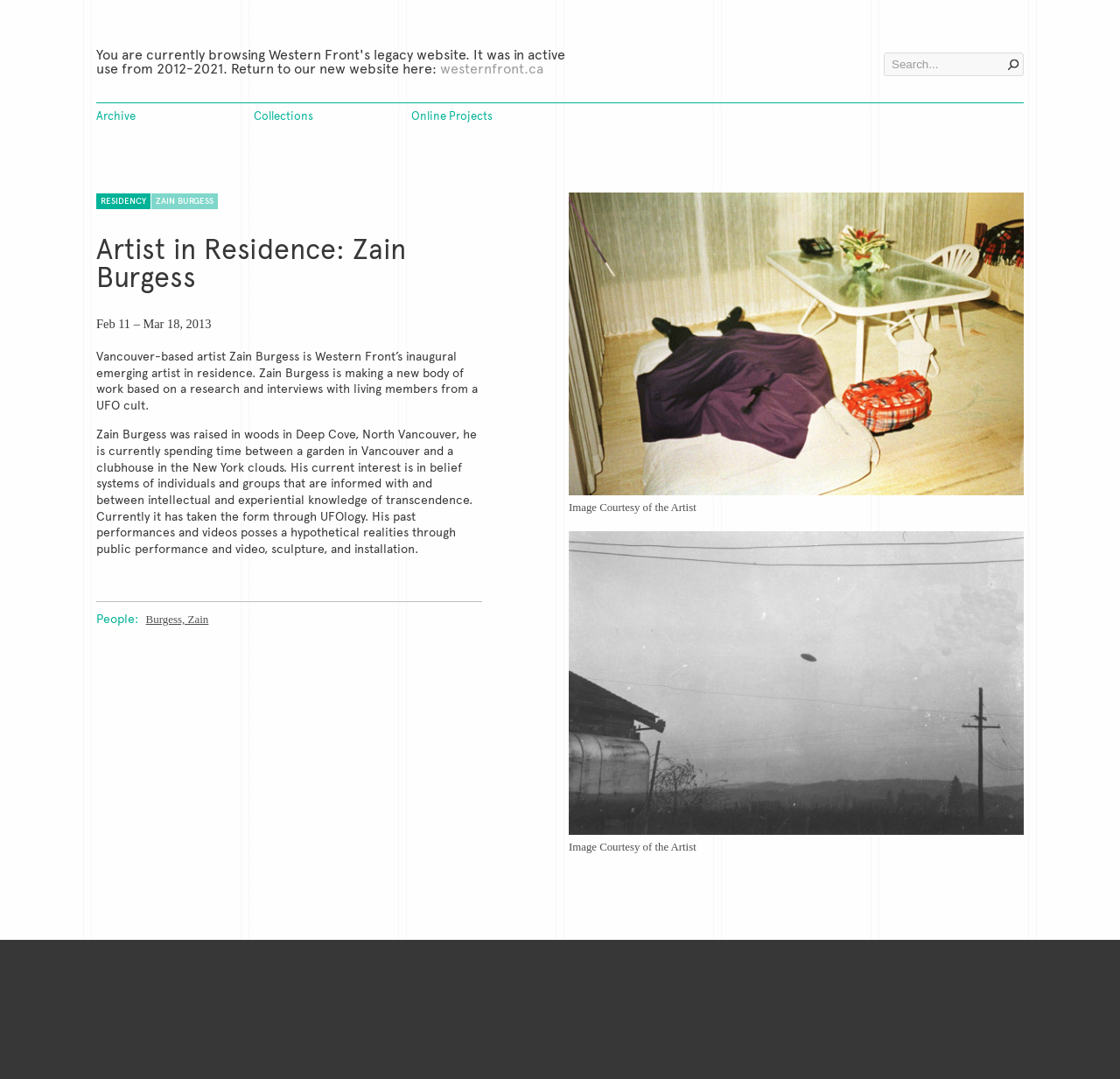Answer the following query concisely with a single word or phrase:
What is the name of the artist in residence?

Zain Burgess